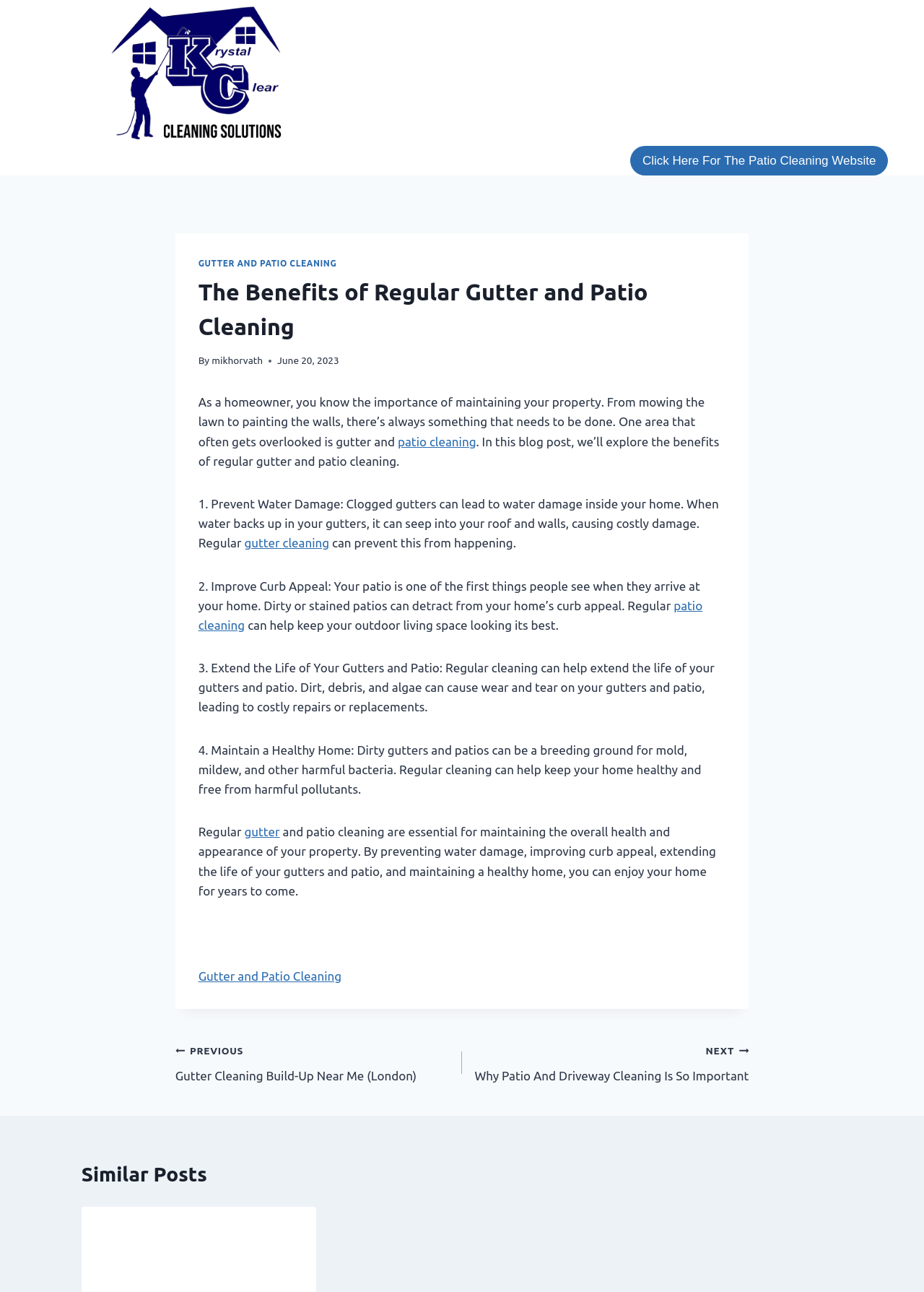Provide the bounding box coordinates of the HTML element described by the text: "patio cleaning".

[0.43, 0.336, 0.515, 0.347]